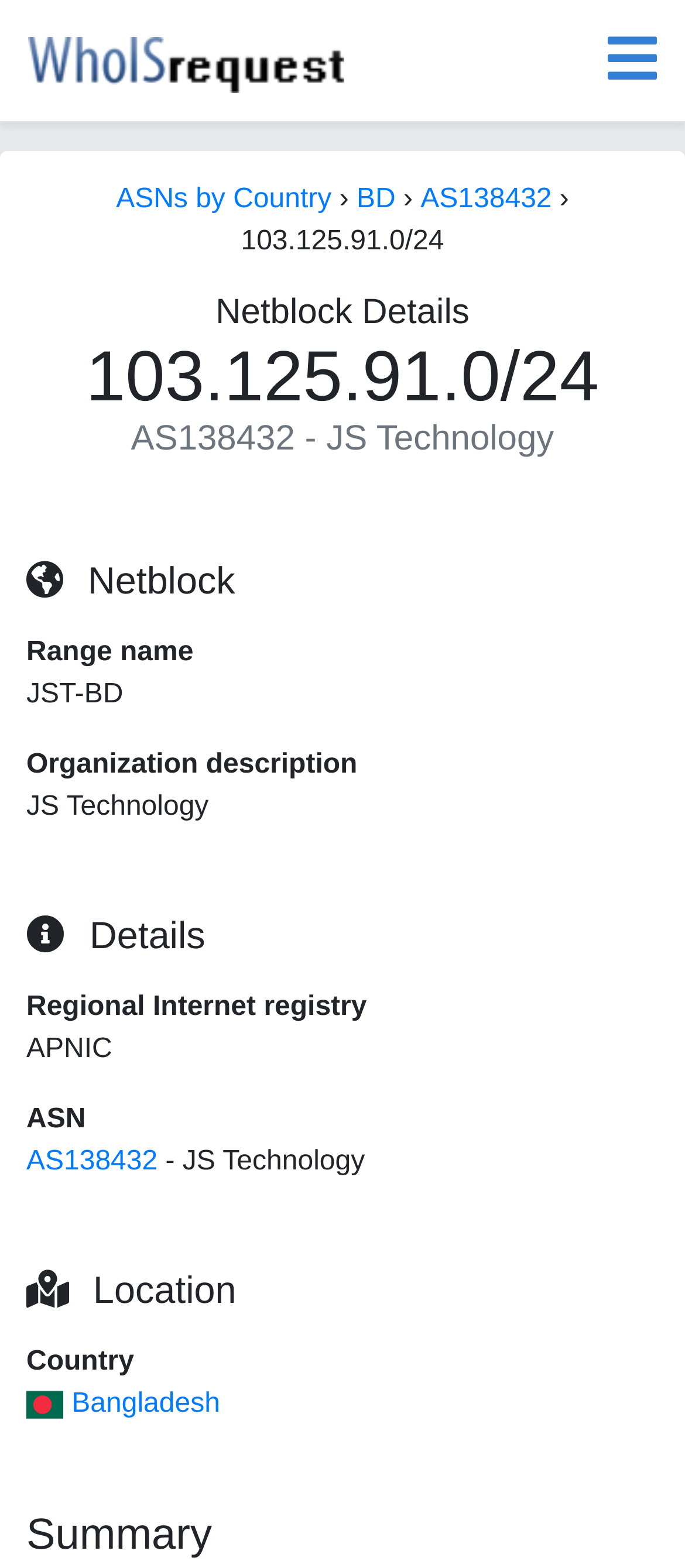Please give a short response to the question using one word or a phrase:
What is the regional internet registry?

APNIC